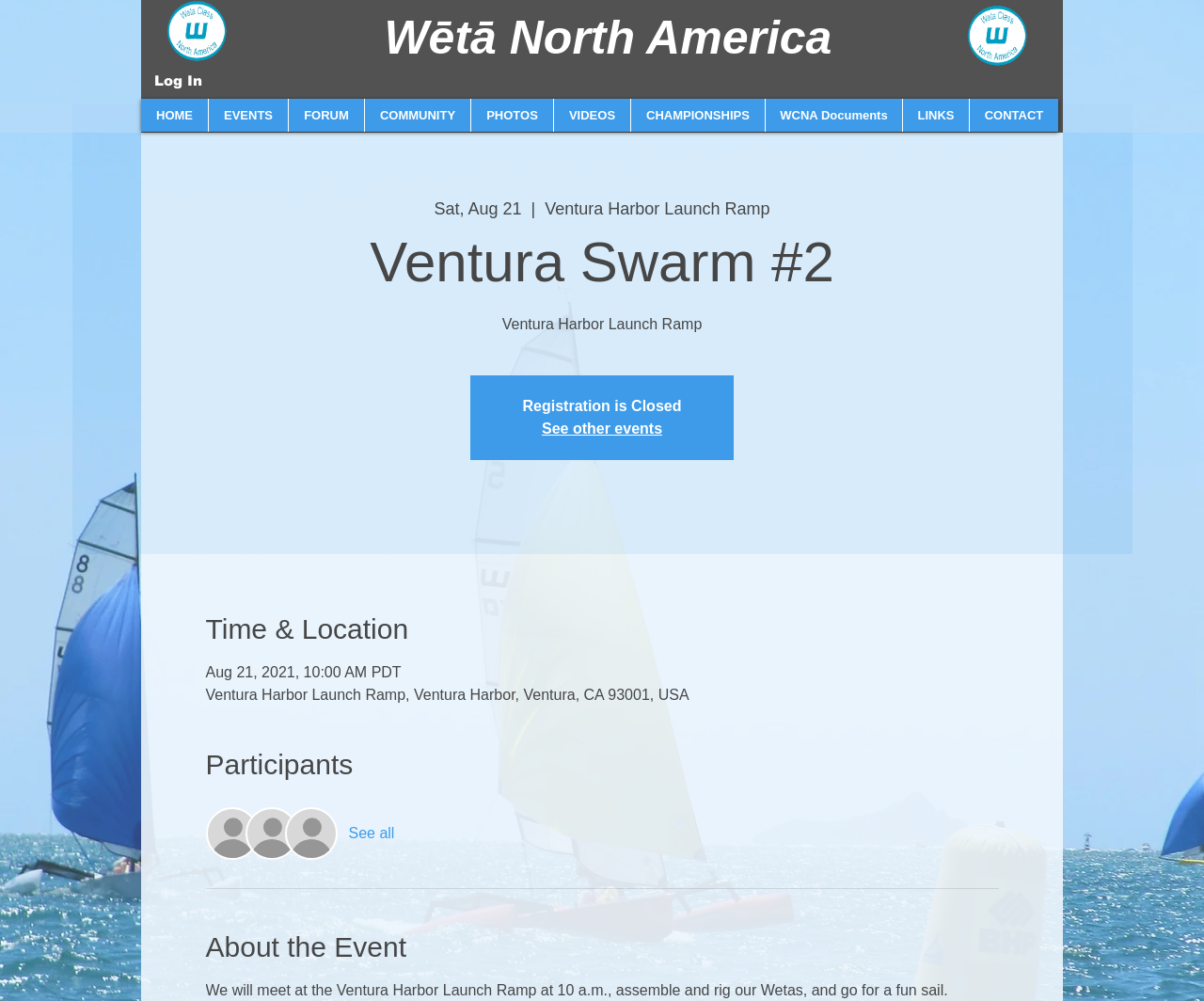Write a detailed summary of the webpage, including text, images, and layout.

The webpage appears to be an event page for the "Ventura Harbor Launch Ramp" event, part of the "Ventura Swarm #2" series. At the top of the page, there are two identical logos, one on the left and one on the right, with the text "Wētā North America" in between. Below the logos, there is a navigation menu with links to "HOME", "EVENTS", "FORUM", "COMMUNITY", "PHOTOS", "VIDEOS", "CHAMPIONSHIPS", "WCNA Documents", "LINKS", and "CONTACT".

On the left side of the page, there is a section with the event title "Ventura Swarm #2" and a subtitle "Registration is Closed". Below this, there is a section with the event details, including the date, time, and location, which is "Aug 21, 2021, 10:00 AM PDT" at "Ventura Harbor Launch Ramp, Ventura Harbor, Ventura, CA 93001, USA".

Further down the page, there is a section with the heading "Participants" and a link to "See all" participants. Below this, there are three small images, likely representing participants or teams. There is also a button to "See all" participants.

At the bottom of the page, there is a section with the heading "About the Event", but the content is not specified. On the right side of the page, there is a login button and a link to "See other events".